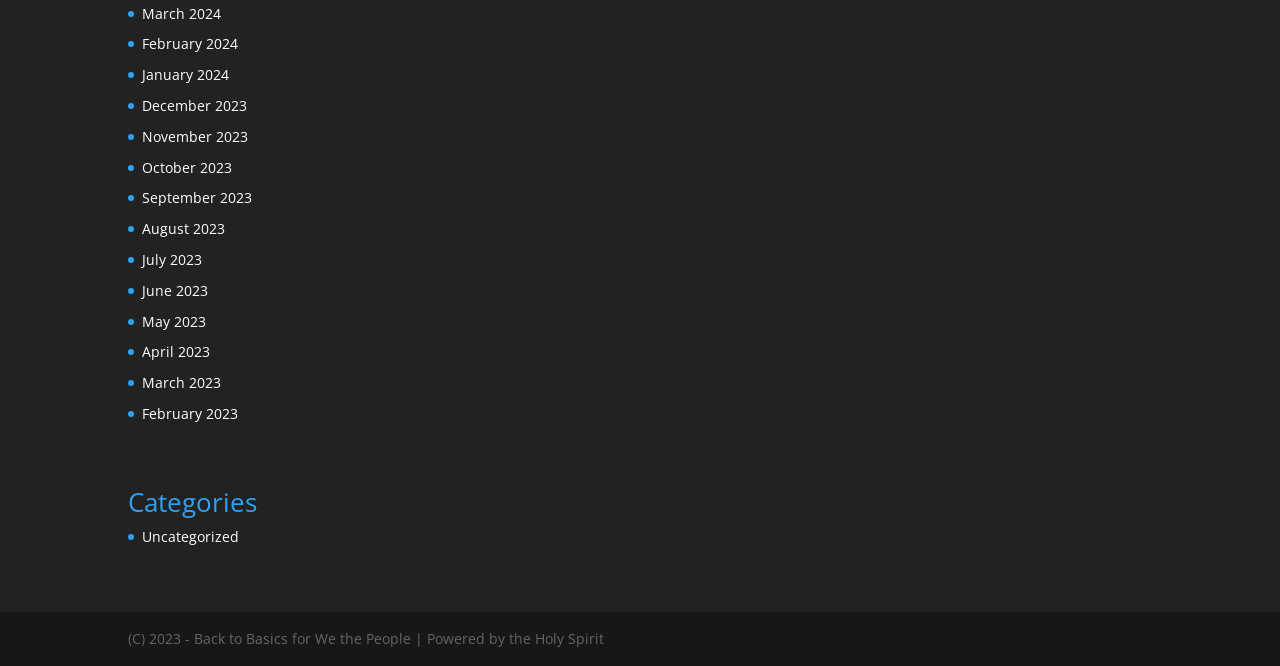Kindly determine the bounding box coordinates of the area that needs to be clicked to fulfill this instruction: "View March 2024".

[0.111, 0.006, 0.173, 0.034]